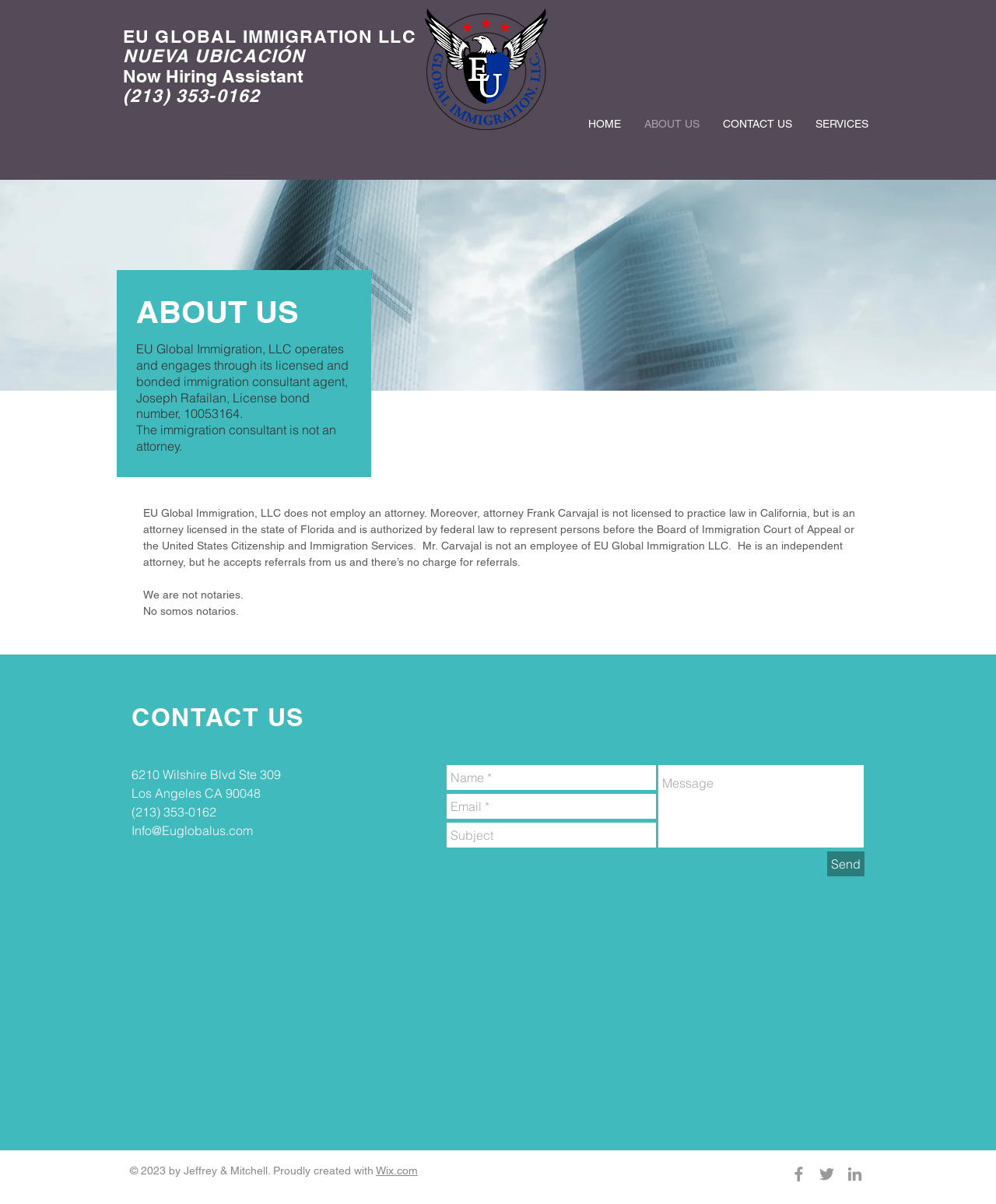Describe all the key features of the webpage in detail.

The webpage is about EU Global Immigration LLC, with a prominent heading at the top left corner stating the company's name and contact information. Below this heading, there is a navigation menu with four links: HOME, ABOUT US, CONTACT US, and SERVICES. 

To the right of the navigation menu, there is a large image of the company's logo. 

The main content of the page is divided into three sections. The first section, located at the top, has a heading "ABOUT US" and provides information about the company, including its operations and licenses. 

The second section, located in the middle, has a heading "CONTACT US" and displays the company's address, phone number, and email. There is also a contact form with fields for name, email, subject, and a message, along with a "Send" button.

The third section, located at the bottom, has a Google Maps iframe, allowing users to view the company's location. 

At the very bottom of the page, there is a copyright notice and a link to Wix.com, the website builder used to create the page. Additionally, there is a social media bar with links to the company's Facebook, Twitter, and LinkedIn profiles, represented by grey icons.